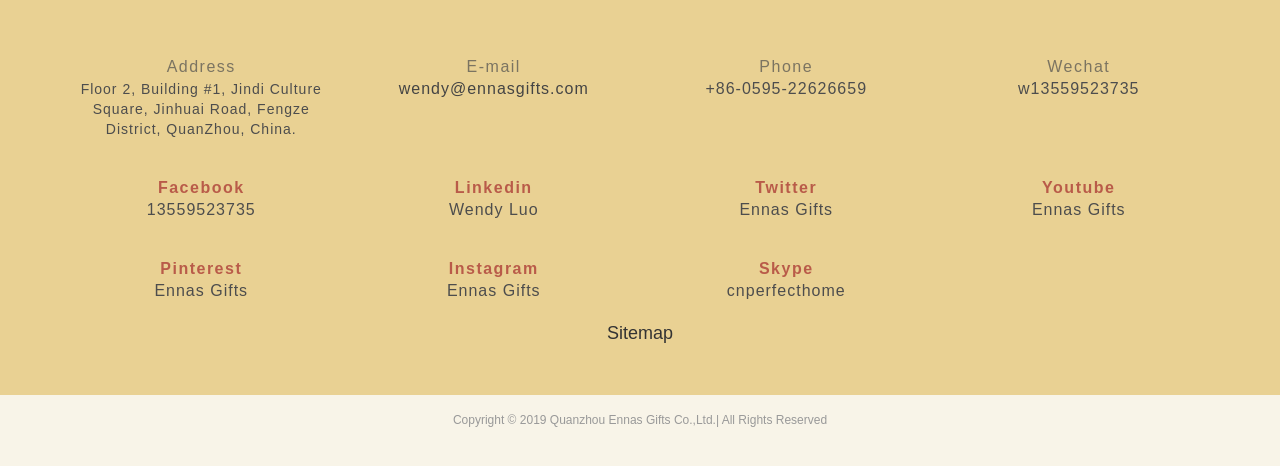Locate the bounding box coordinates of the clickable region to complete the following instruction: "Visit Ennas Gifts on Twitter."

[0.59, 0.391, 0.638, 0.421]